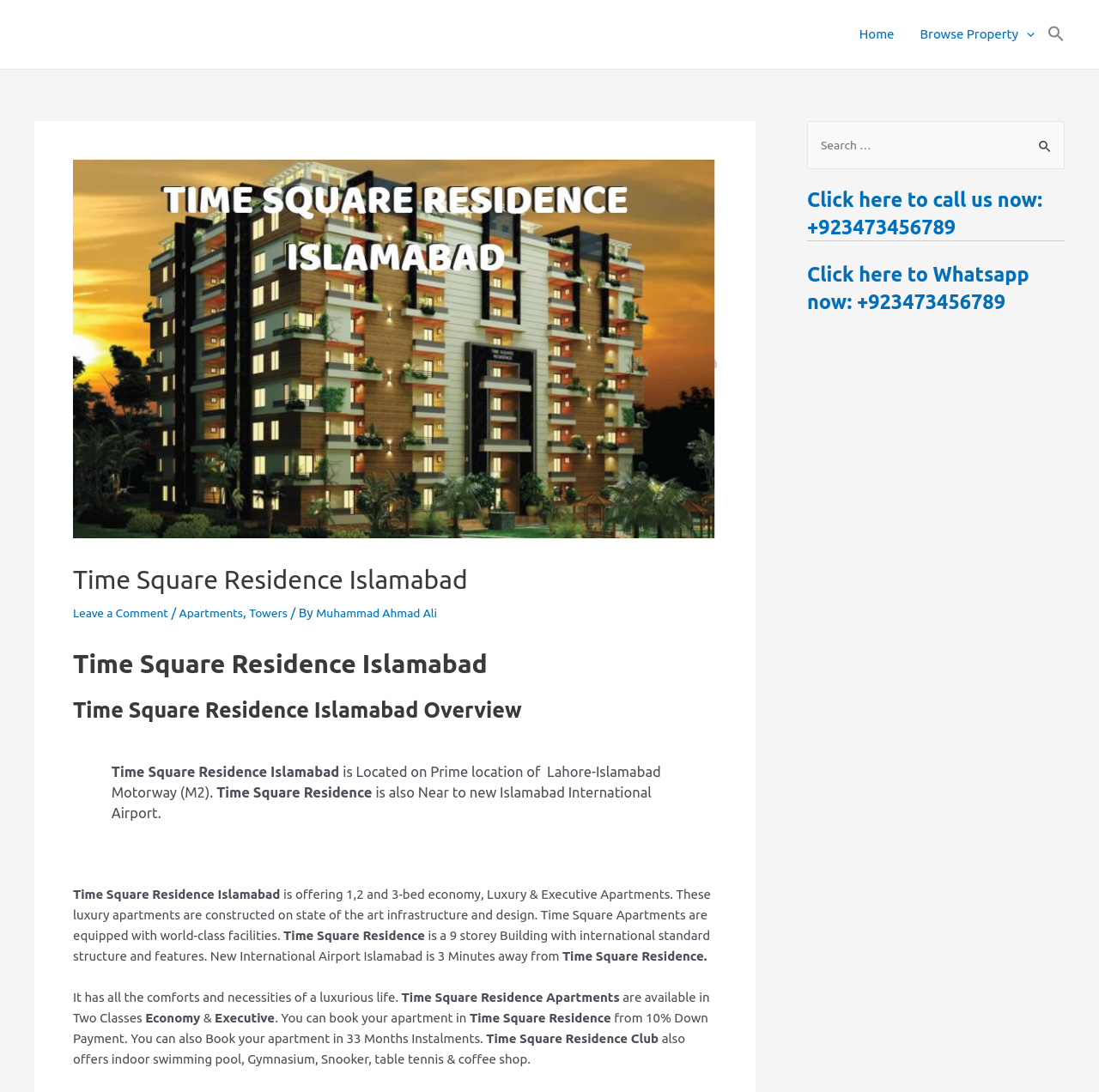What is the contact number provided on the webpage?
Give a one-word or short phrase answer based on the image.

+923473456789